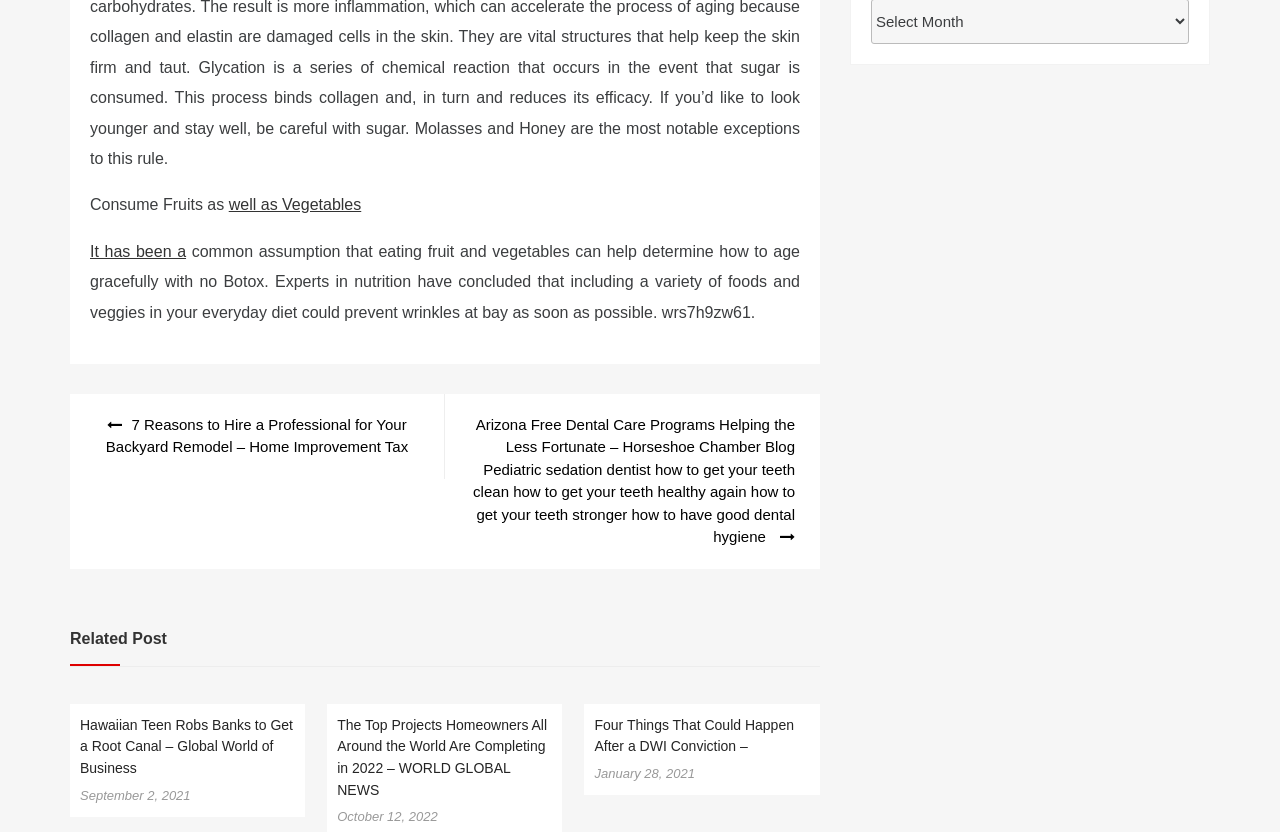Please provide a comprehensive response to the question below by analyzing the image: 
What is the topic of the main article?

The main article is about the assumption that eating fruits and vegetables can help determine how to age gracefully with no Botox, as stated in the StaticText element with ID 421.